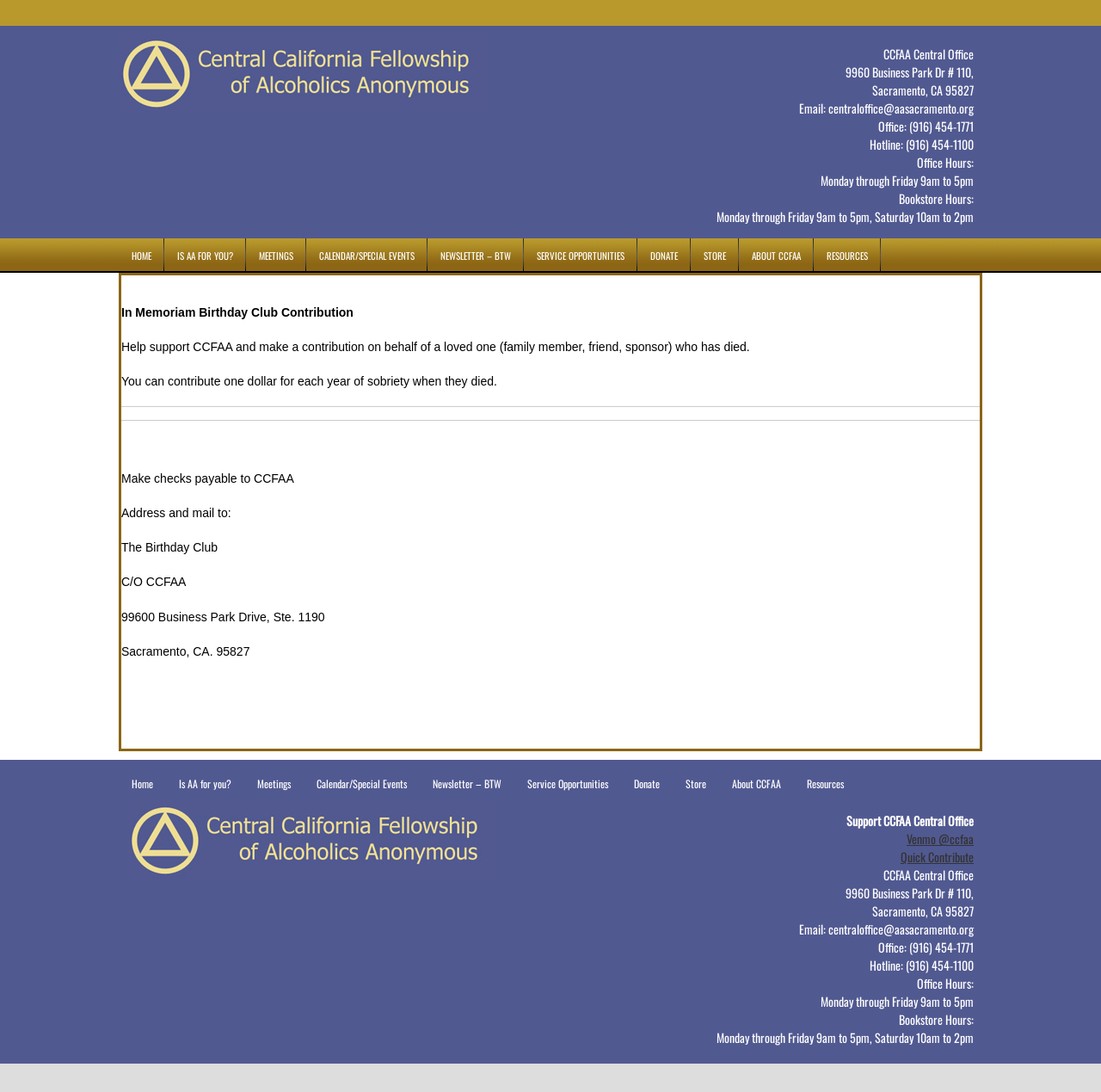Identify the bounding box coordinates of the area that should be clicked in order to complete the given instruction: "Click the 'DONATE' link". The bounding box coordinates should be four float numbers between 0 and 1, i.e., [left, top, right, bottom].

[0.579, 0.218, 0.627, 0.25]